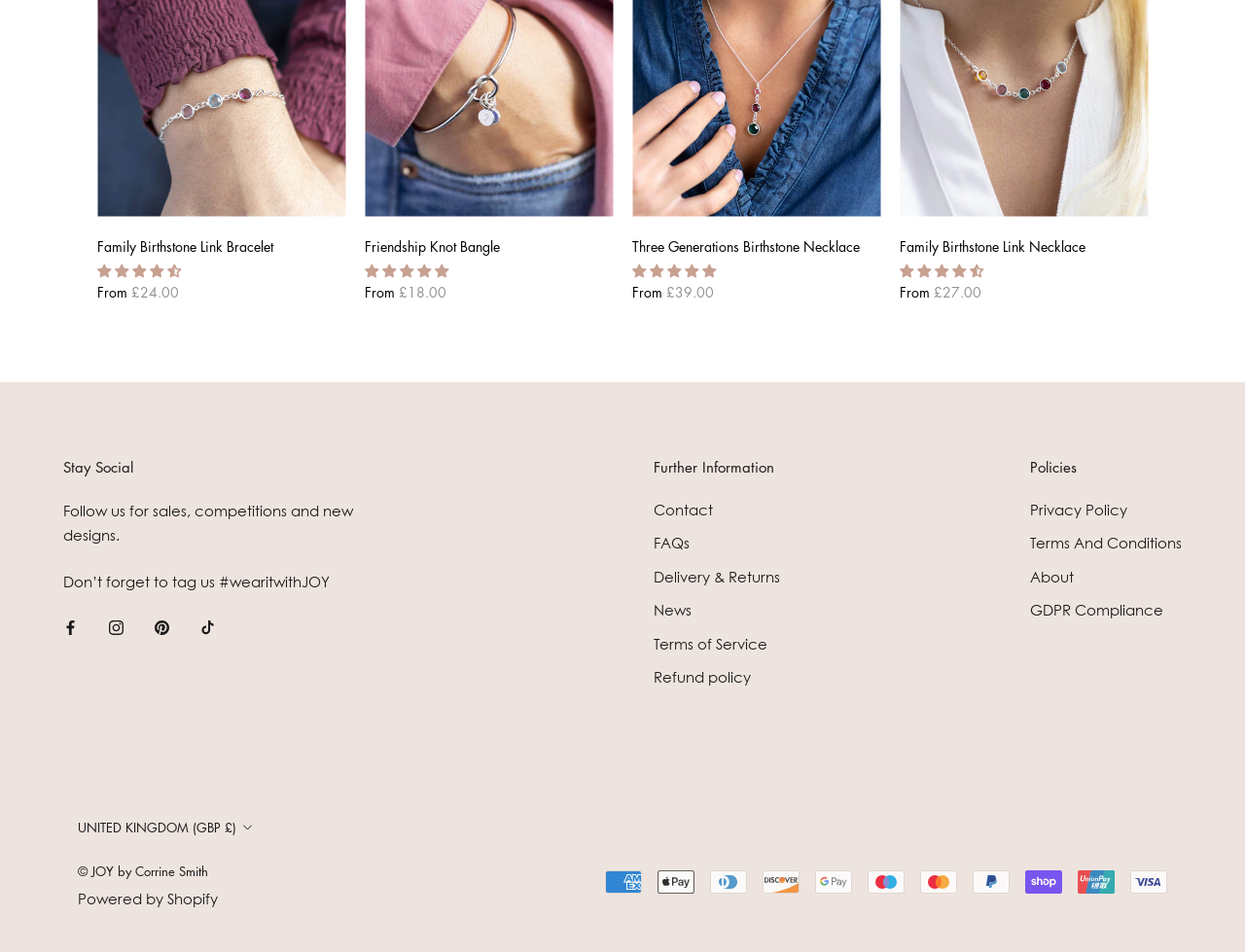Please find the bounding box for the UI element described by: "About".

[0.827, 0.627, 0.949, 0.65]